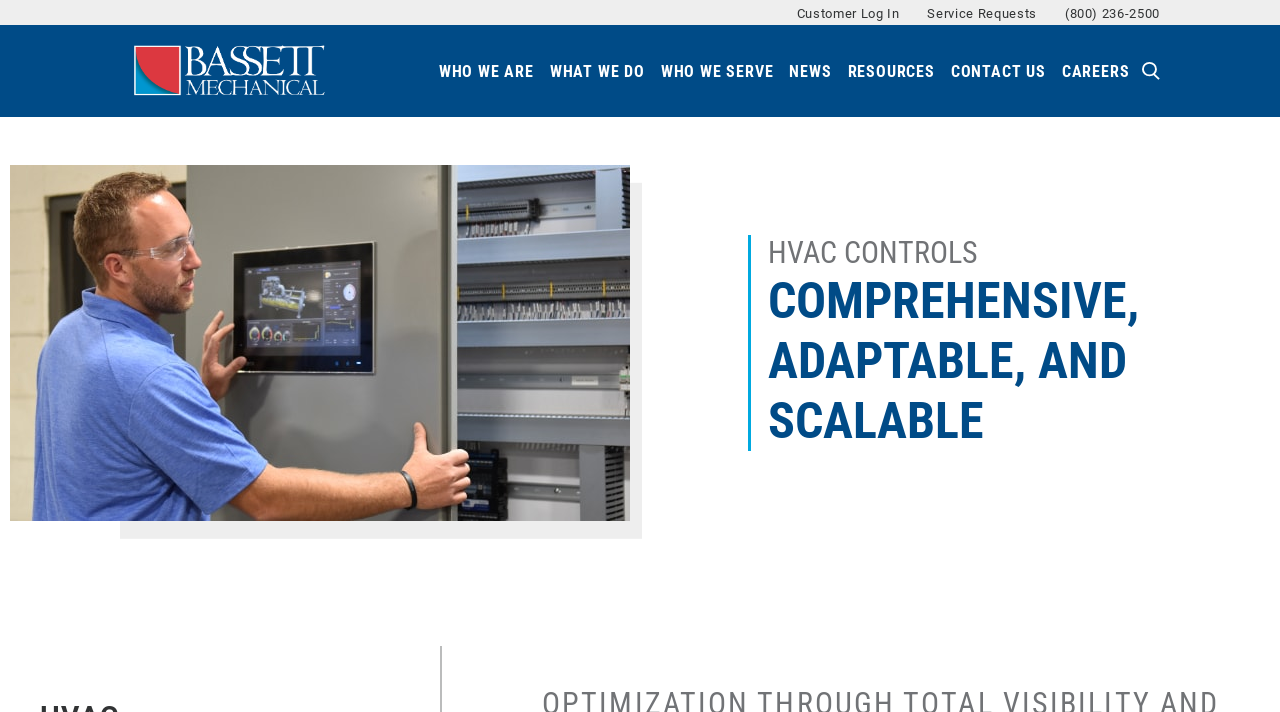Is there a login feature on the webpage?
Please answer the question with a detailed and comprehensive explanation.

I found a link element with the text 'Customer Log In', which suggests that there is a login feature available on the webpage.